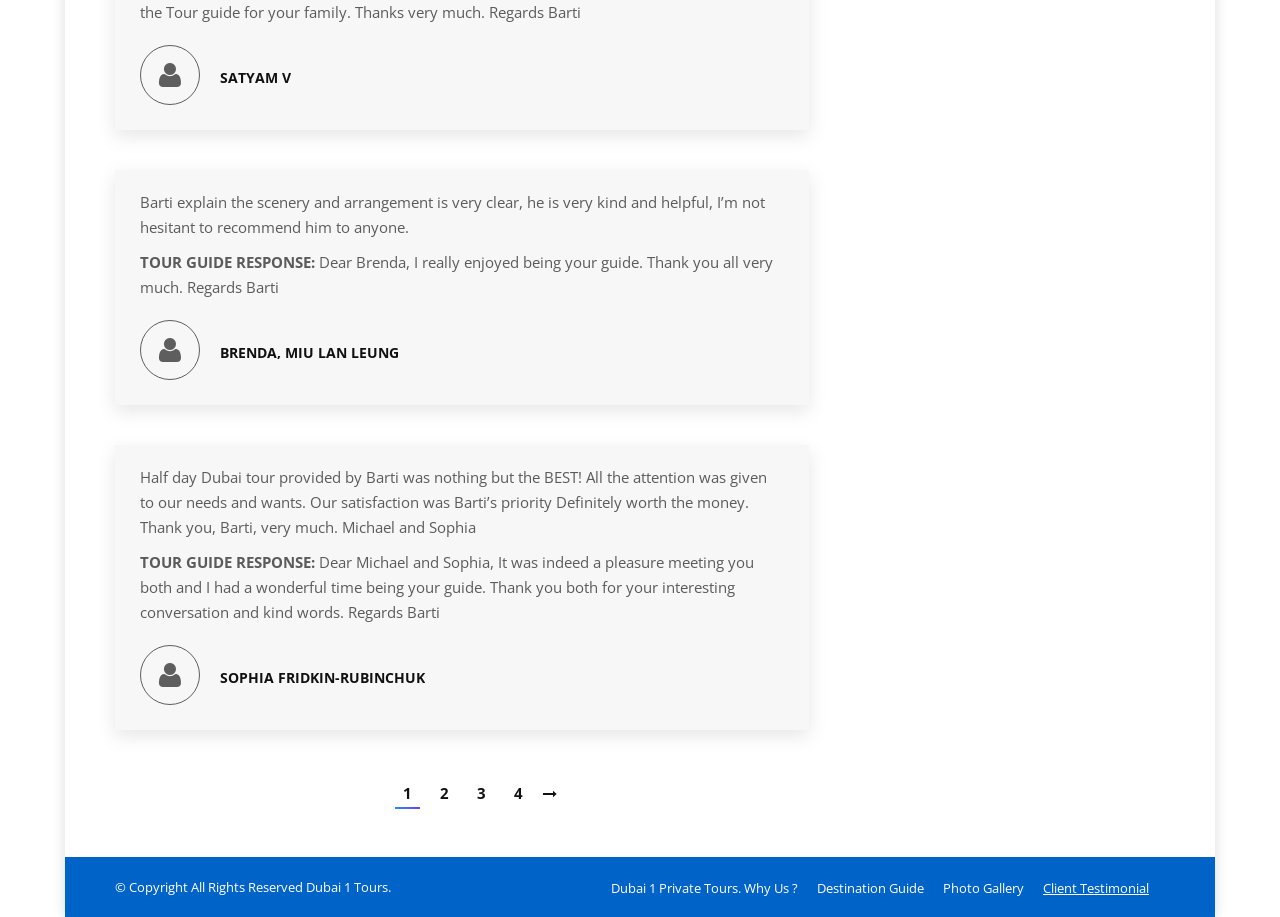Pinpoint the bounding box coordinates of the element you need to click to execute the following instruction: "view more reviews". The bounding box should be represented by four float numbers between 0 and 1, in the format [left, top, right, bottom].

[0.308, 0.878, 0.328, 0.907]